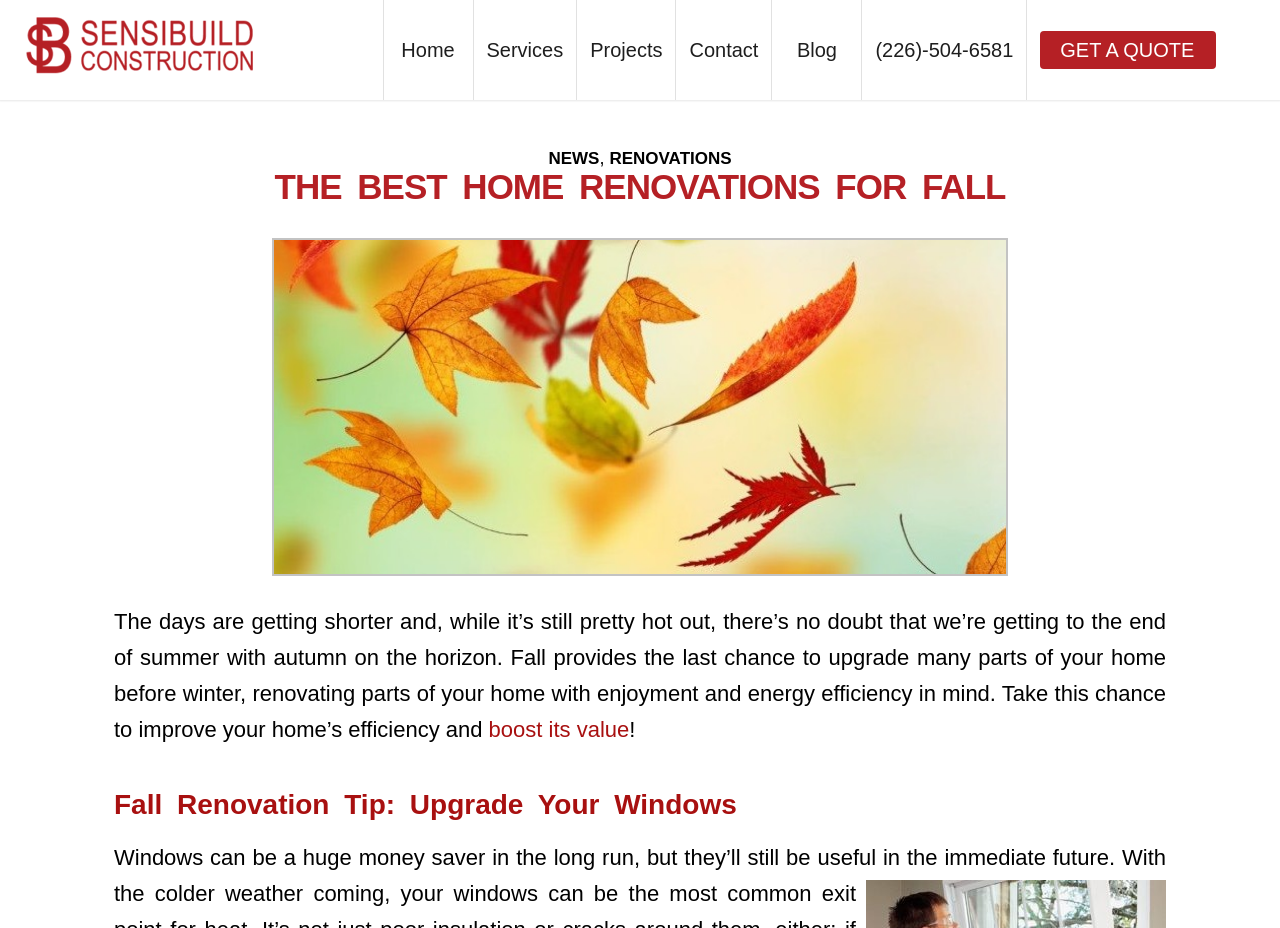Please locate the bounding box coordinates of the region I need to click to follow this instruction: "Click on the 'Fall Renovation Tip: Upgrade Your Windows' heading".

[0.089, 0.852, 0.911, 0.885]